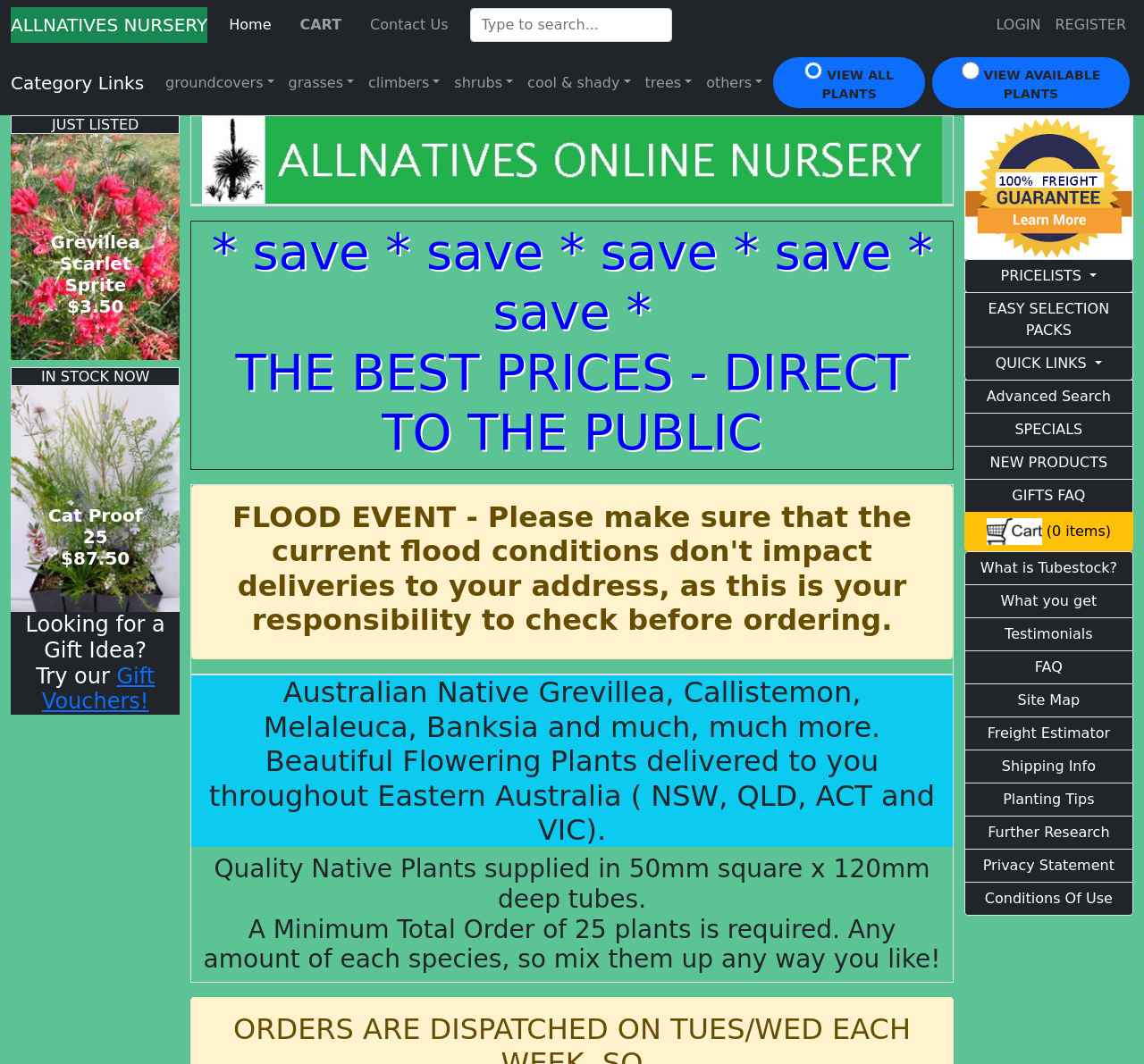Determine the bounding box for the UI element as described: "REGISTER". The coordinates should be represented as four float numbers between 0 and 1, formatted as [left, top, right, bottom].

[0.916, 0.007, 0.991, 0.04]